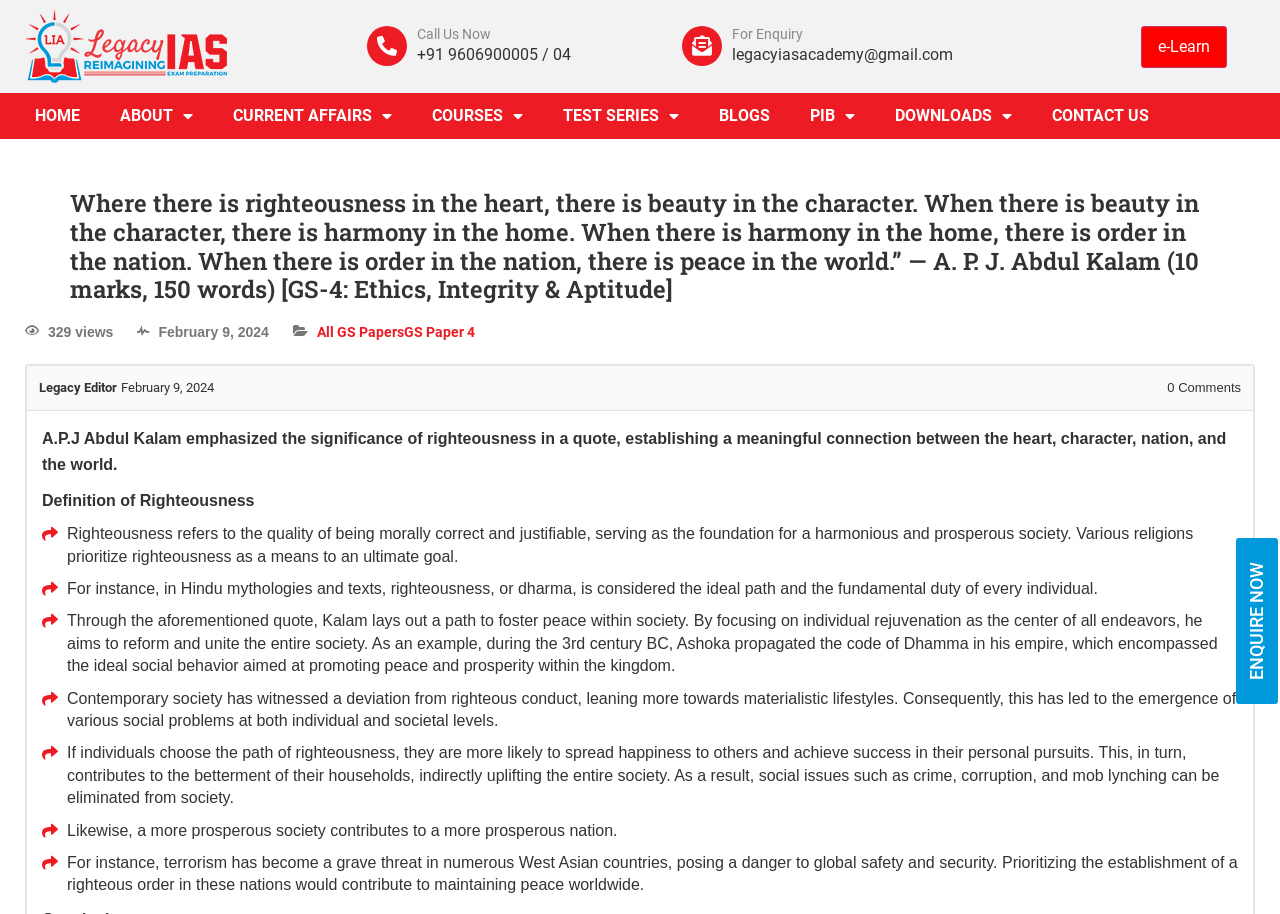Find the bounding box coordinates of the area that needs to be clicked in order to achieve the following instruction: "Click on the 'GS Paper 4' link". The coordinates should be specified as four float numbers between 0 and 1, i.e., [left, top, right, bottom].

[0.316, 0.355, 0.371, 0.372]